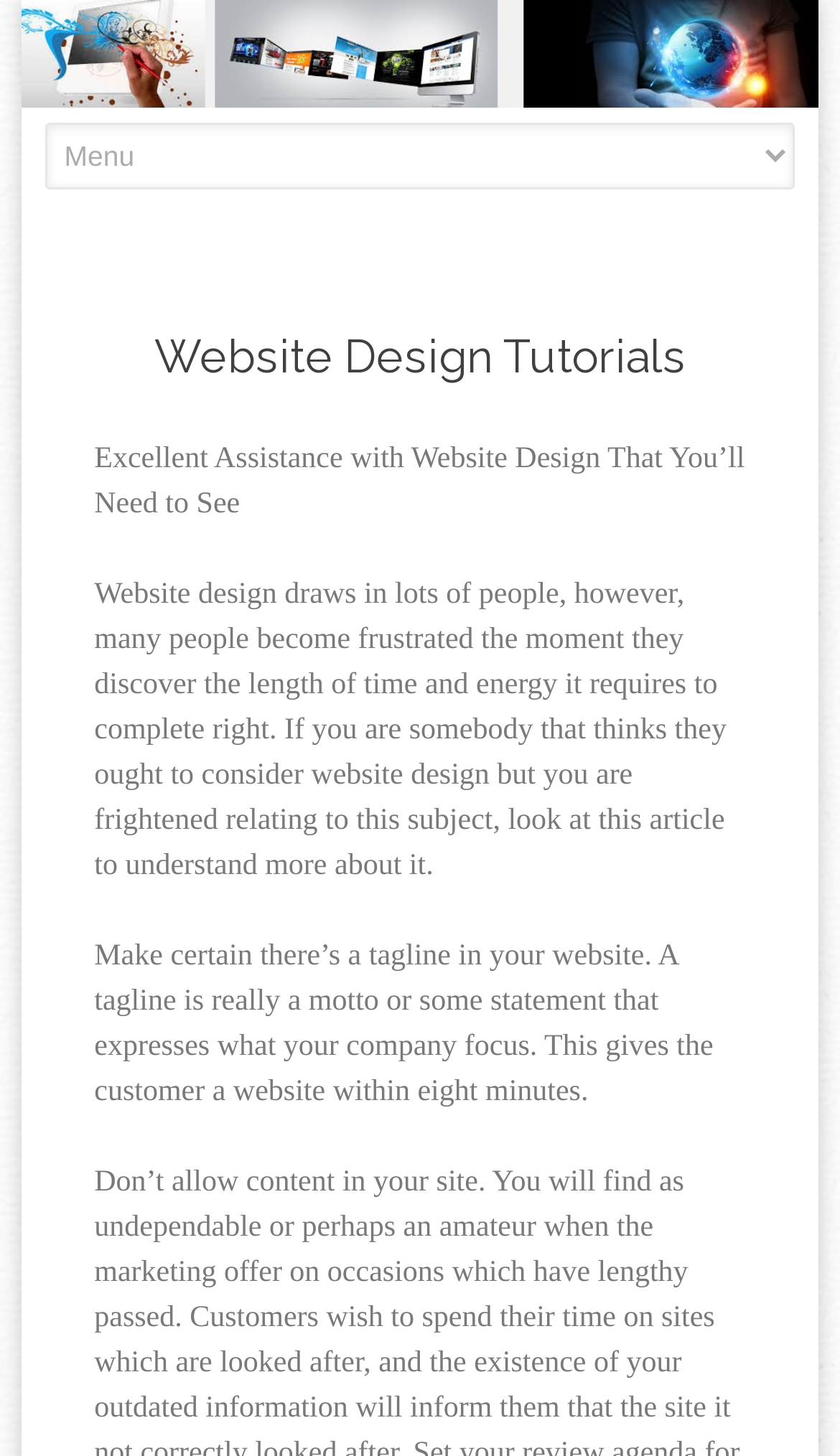What is the website about?
Give a detailed explanation using the information visible in the image.

Based on the content of the webpage, it appears to be about website design, as it provides tutorials, news, showcases, interviews, and software reviews related to web design.